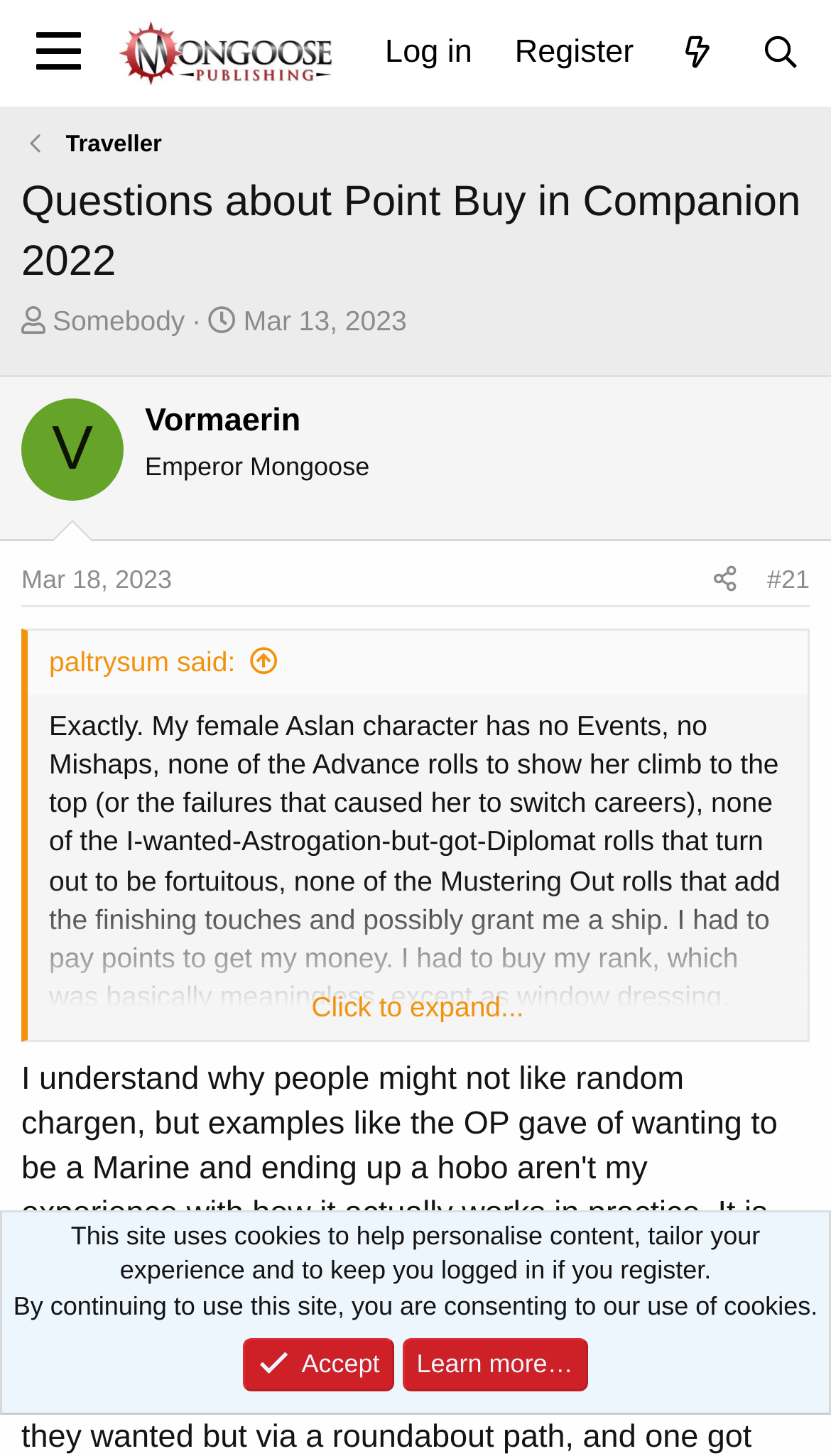Please identify the bounding box coordinates of the clickable area that will allow you to execute the instruction: "Click the 'Menu' button".

[0.01, 0.0, 0.13, 0.073]